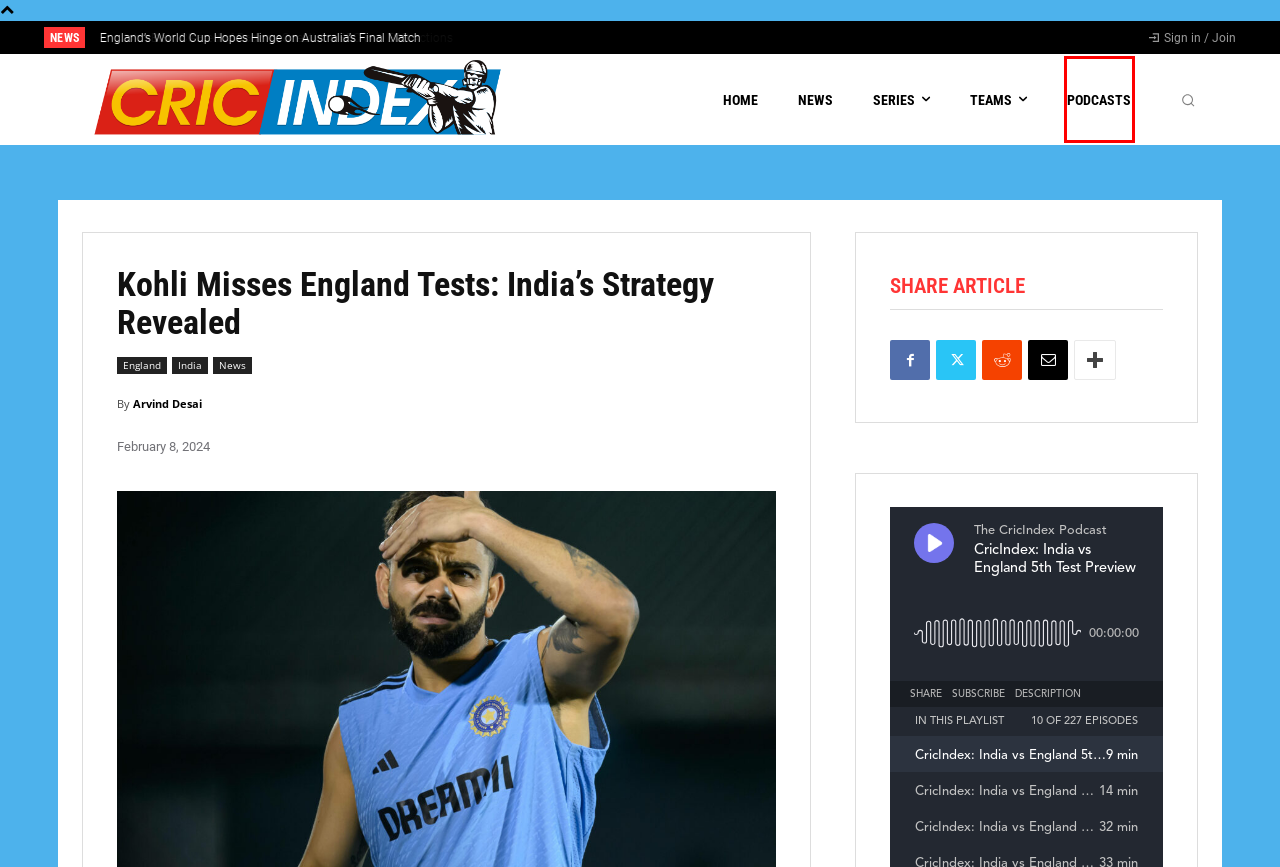You are looking at a screenshot of a webpage with a red bounding box around an element. Determine the best matching webpage description for the new webpage resulting from clicking the element in the red bounding box. Here are the descriptions:
A. John Blain Cleared of Racism, Questions BBC and ECB Actions
B. Arvind Desai, Author at Cricindex
C. The CricIndex Podcast - Sport Social Podcast Network
D. England Archives - Cricindex
E. Report: Pakistan Keeps T20 Hopes Alive with Key Win
F. England’s World Cup Hopes Hinge on Australia's Final Match
G. Report: Australia Cruise into the Super 8's
H. India Archives - Cricindex

C